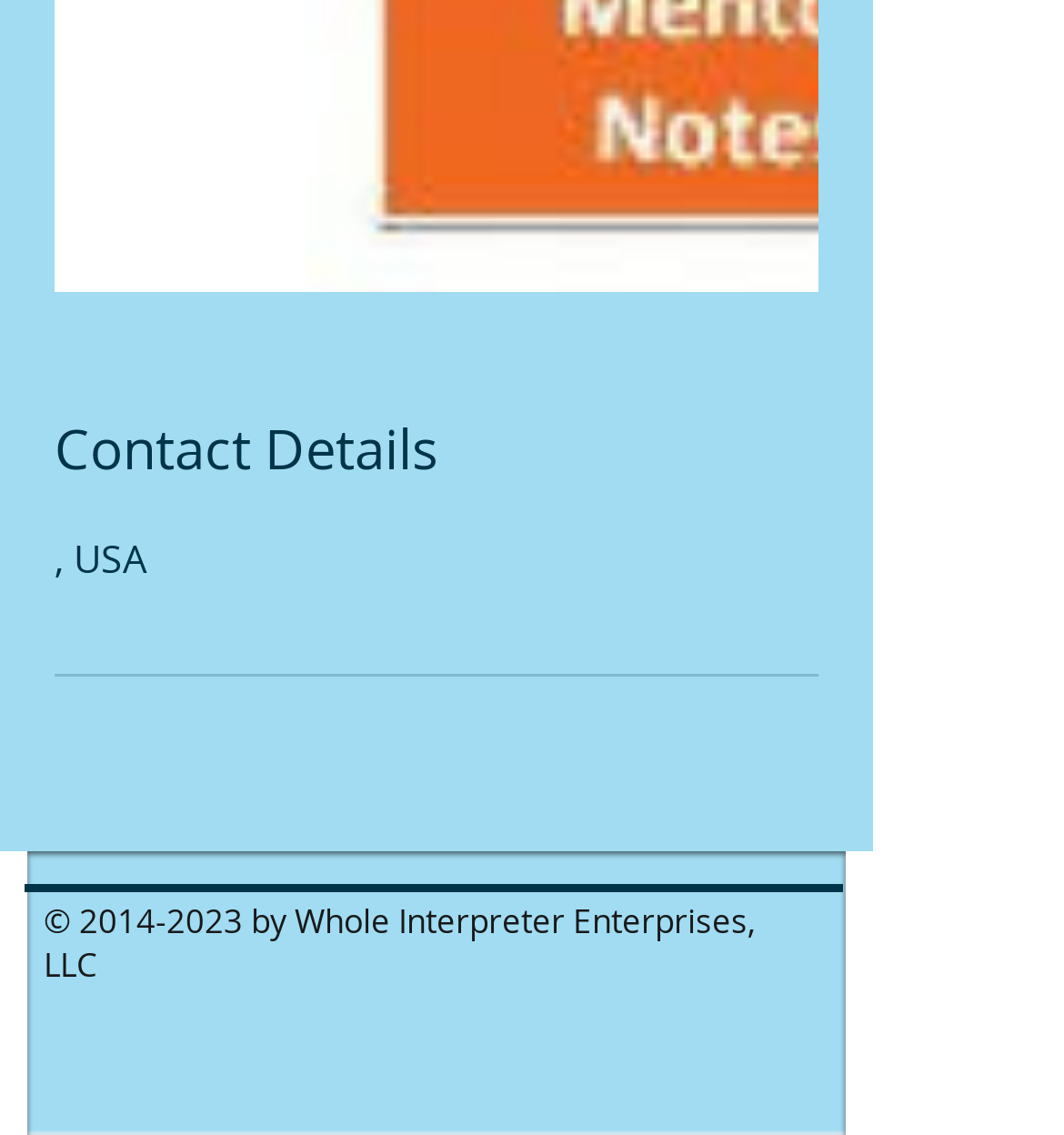Find the bounding box coordinates for the HTML element described as: "aria-label="Twitter Round"". The coordinates should consist of four float values between 0 and 1, i.e., [left, top, right, bottom].

[0.367, 0.891, 0.456, 0.975]